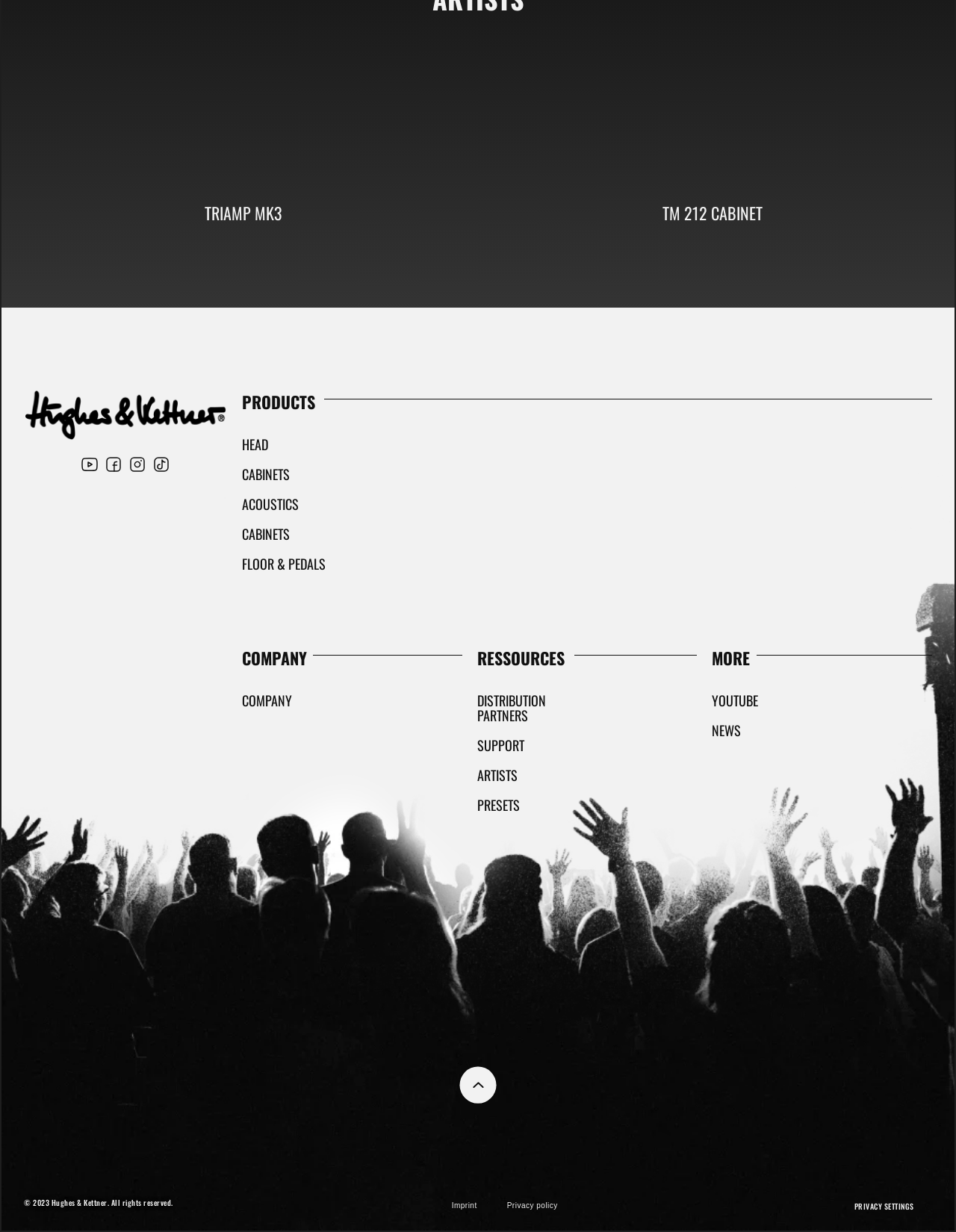Find the bounding box coordinates of the UI element according to this description: "Floor & Pedals".

[0.253, 0.446, 0.975, 0.47]